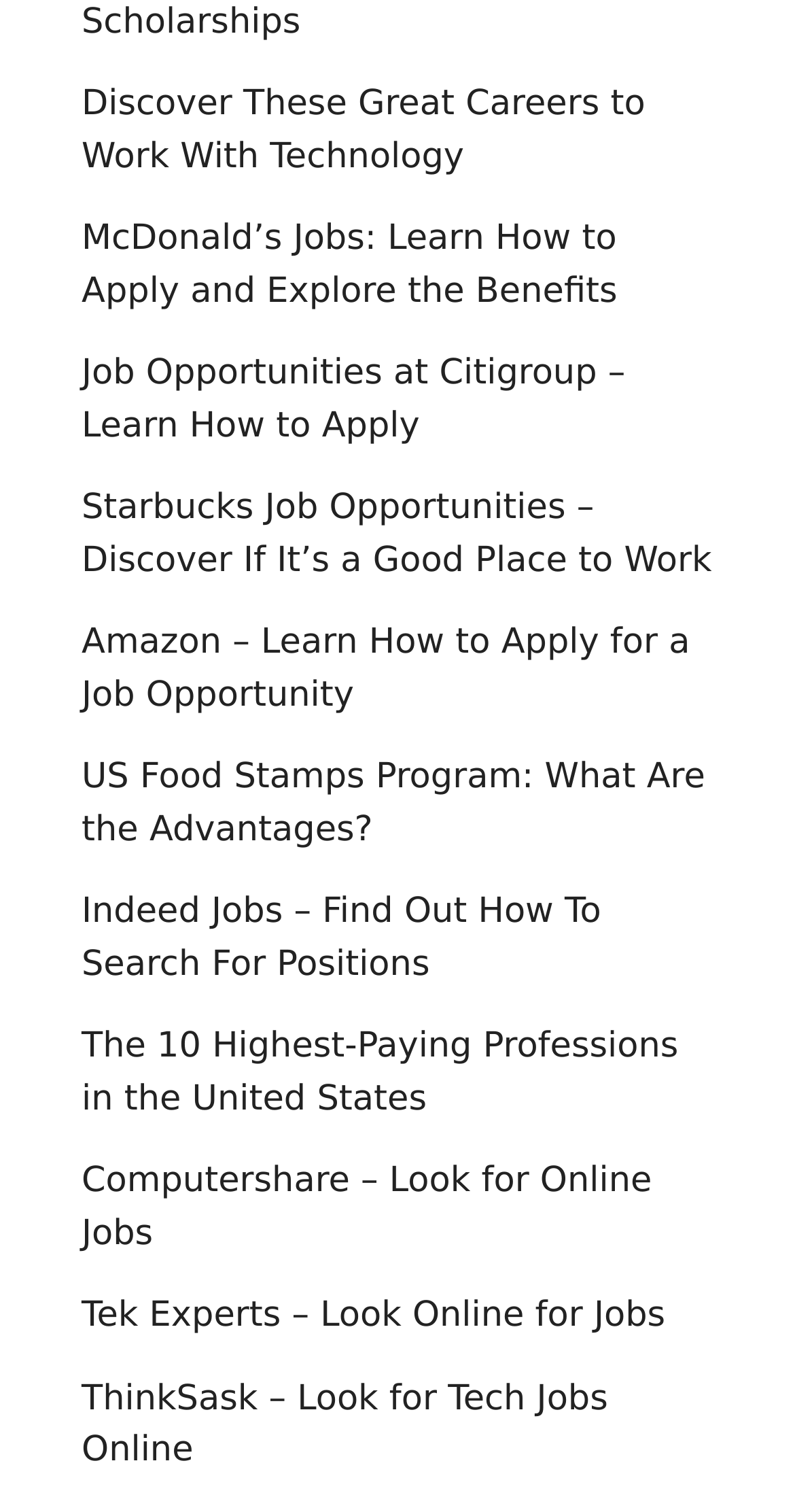Please mark the bounding box coordinates of the area that should be clicked to carry out the instruction: "Learn about job opportunities at Citigroup".

[0.103, 0.234, 0.787, 0.295]